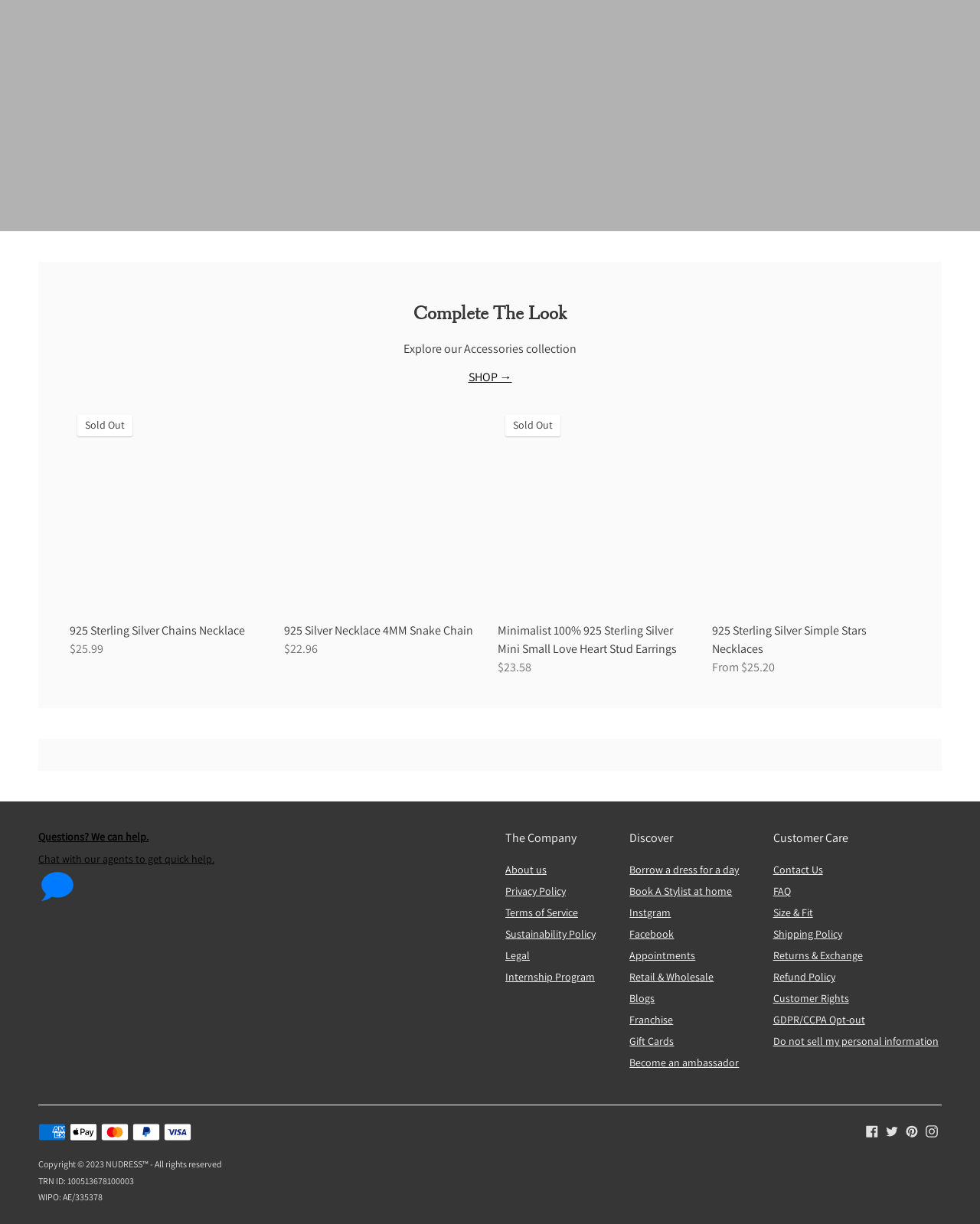What is the theme of the accessories collection?
Please give a detailed and elaborate answer to the question based on the image.

Based on the images and text on the webpage, it appears that the accessories collection is focused on jewelry, with products such as necklaces, earrings, and chains.